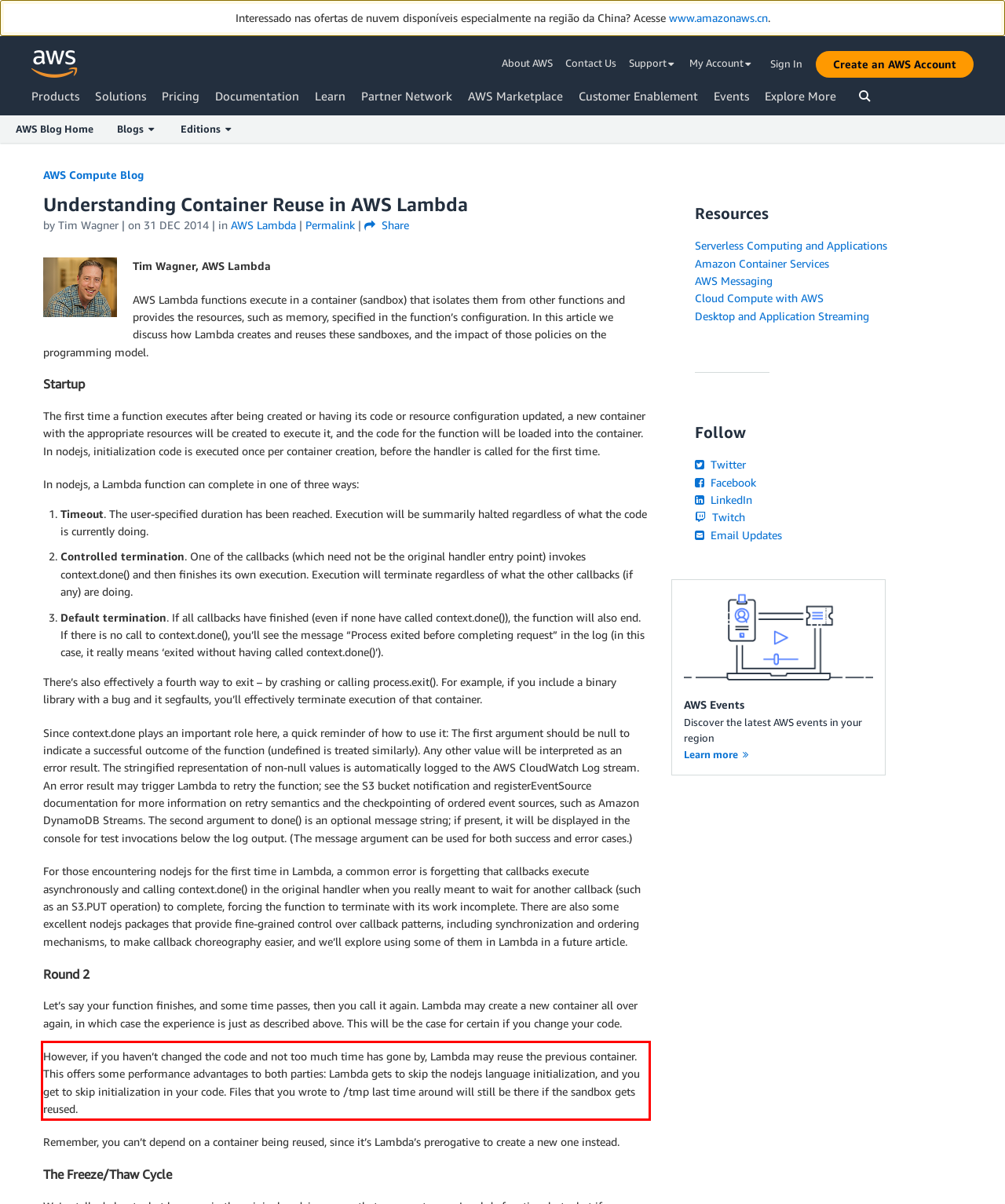Given a screenshot of a webpage containing a red rectangle bounding box, extract and provide the text content found within the red bounding box.

However, if you haven’t changed the code and not too much time has gone by, Lambda may reuse the previous container. This offers some performance advantages to both parties: Lambda gets to skip the nodejs language initialization, and you get to skip initialization in your code. Files that you wrote to /tmp last time around will still be there if the sandbox gets reused.